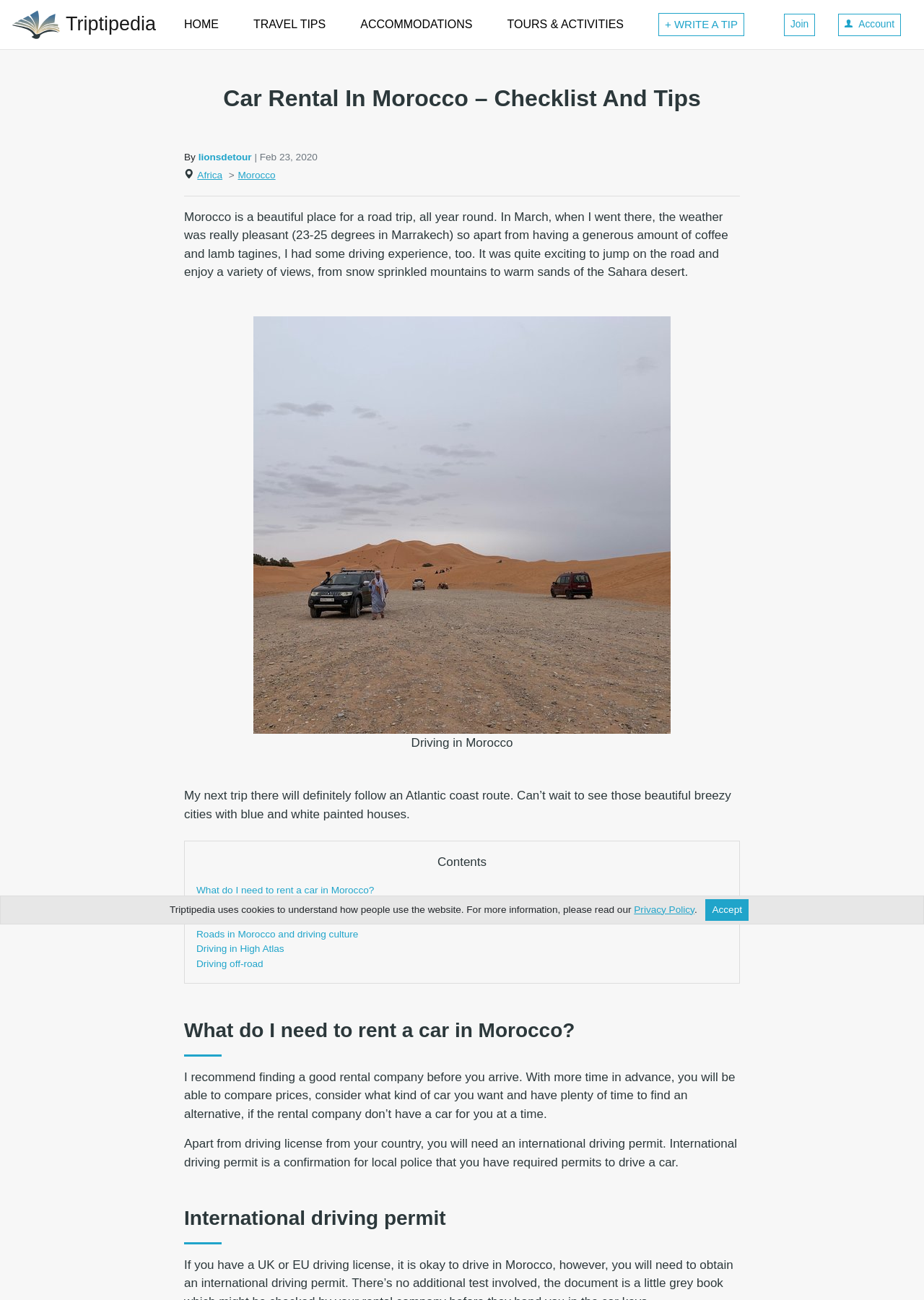Could you locate the bounding box coordinates for the section that should be clicked to accomplish this task: "Read the article about 'Driving in Morocco'".

[0.274, 0.398, 0.726, 0.408]